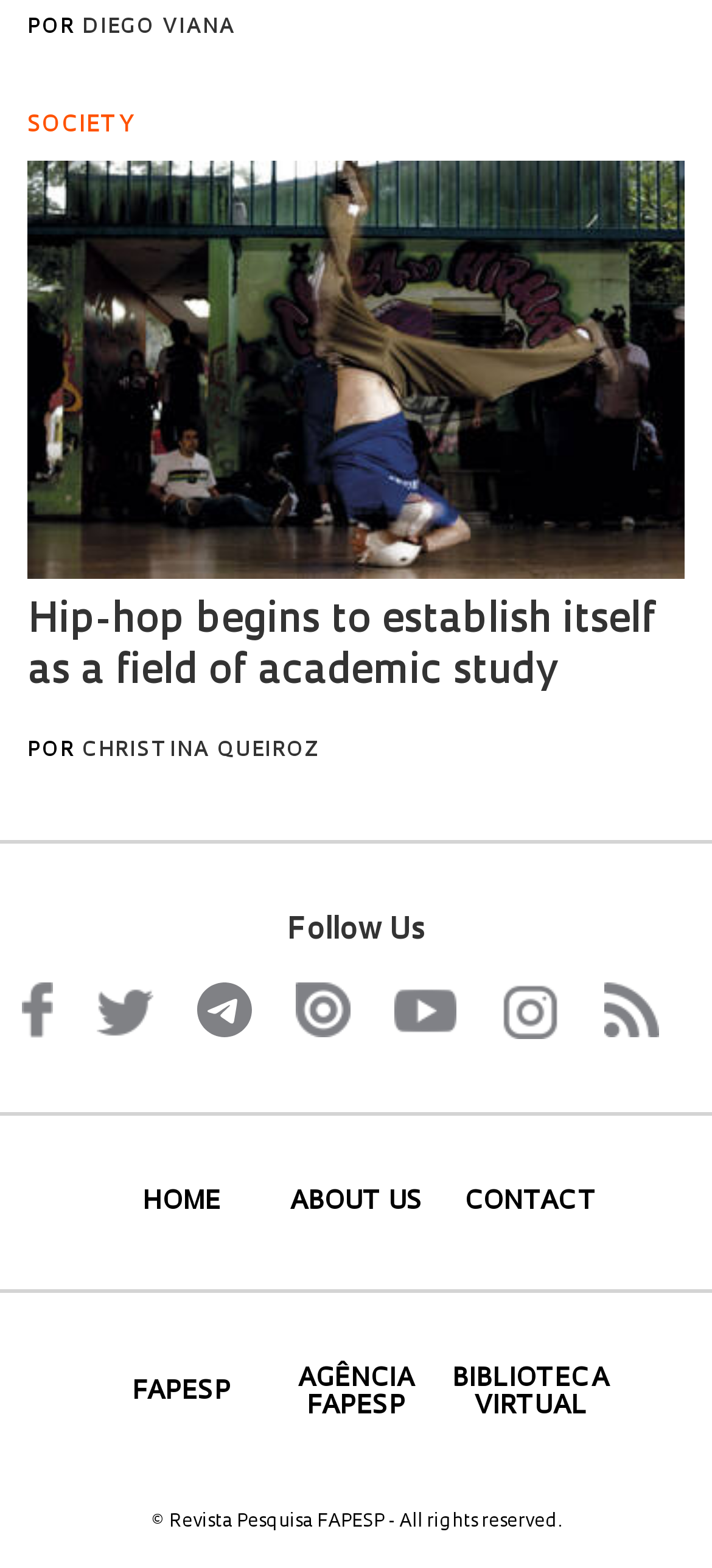Determine the bounding box coordinates for the element that should be clicked to follow this instruction: "Contact us". The coordinates should be given as four float numbers between 0 and 1, in the format [left, top, right, bottom].

[0.625, 0.758, 0.865, 0.775]